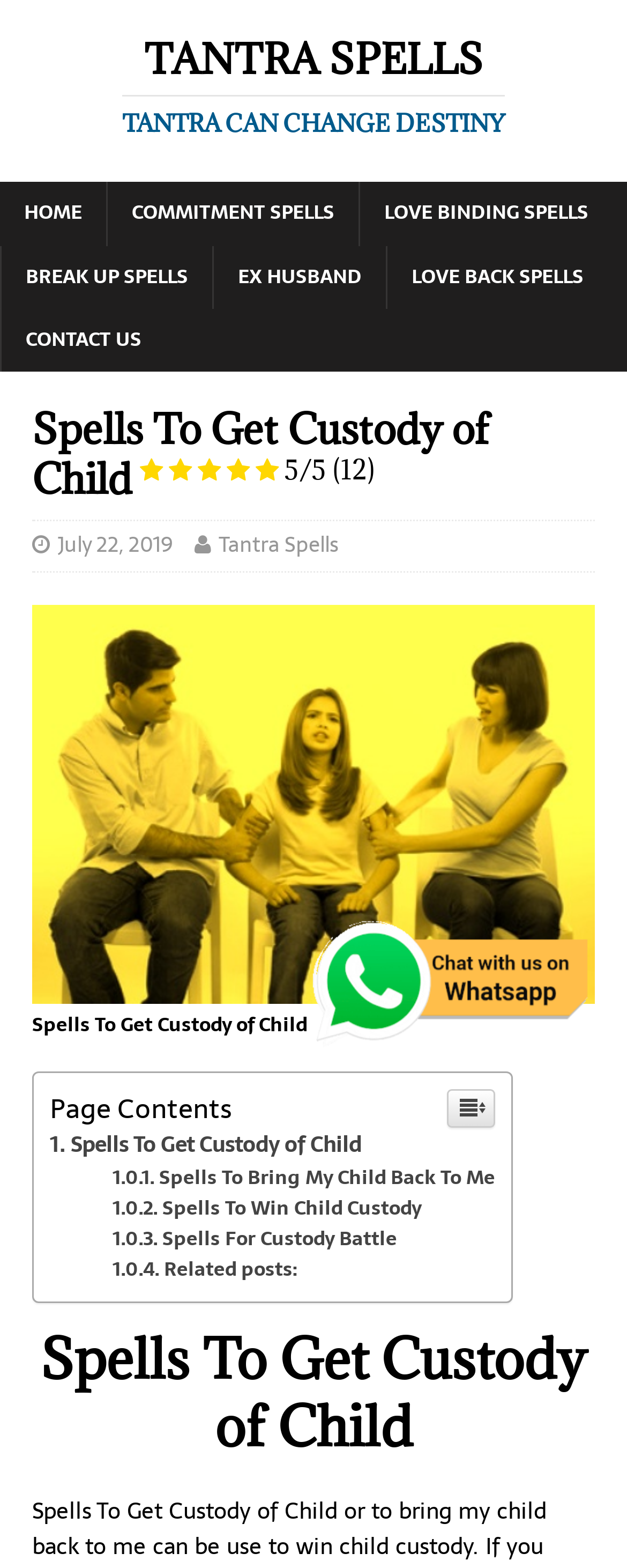Reply to the question with a single word or phrase:
What is the title of the first section on the webpage?

Page Contents